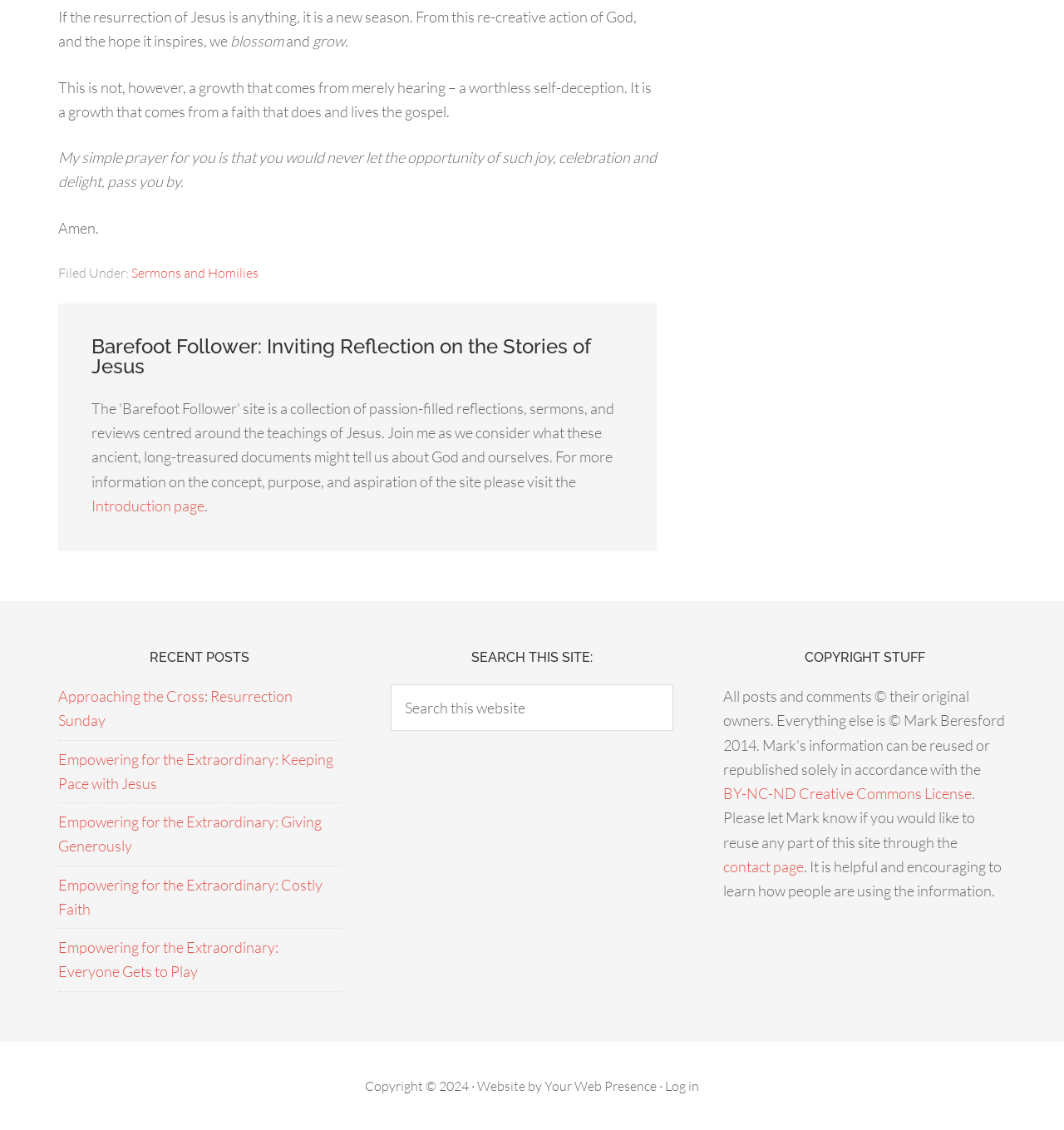What is the theme of the sermon?
Use the information from the screenshot to give a comprehensive response to the question.

Based on the text content of the webpage, specifically the sentence 'Approaching the Cross: Resurrection Sunday', it can be inferred that the theme of the sermon is related to Resurrection Sunday.